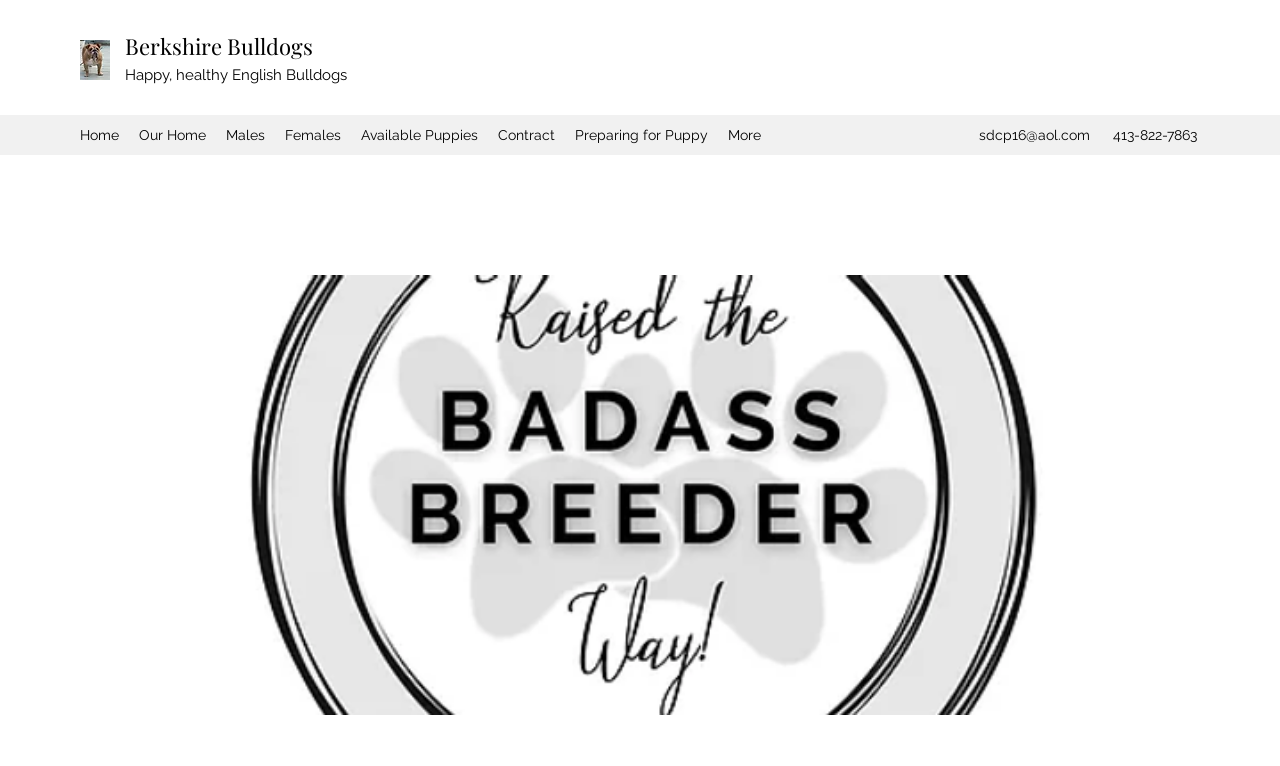What is the name of the bulldog breeder?
Give a thorough and detailed response to the question.

The name of the bulldog breeder can be found in the link 'Berkshire Bulldogs' which is located at the top of the webpage, indicating that this is the breeder's website.